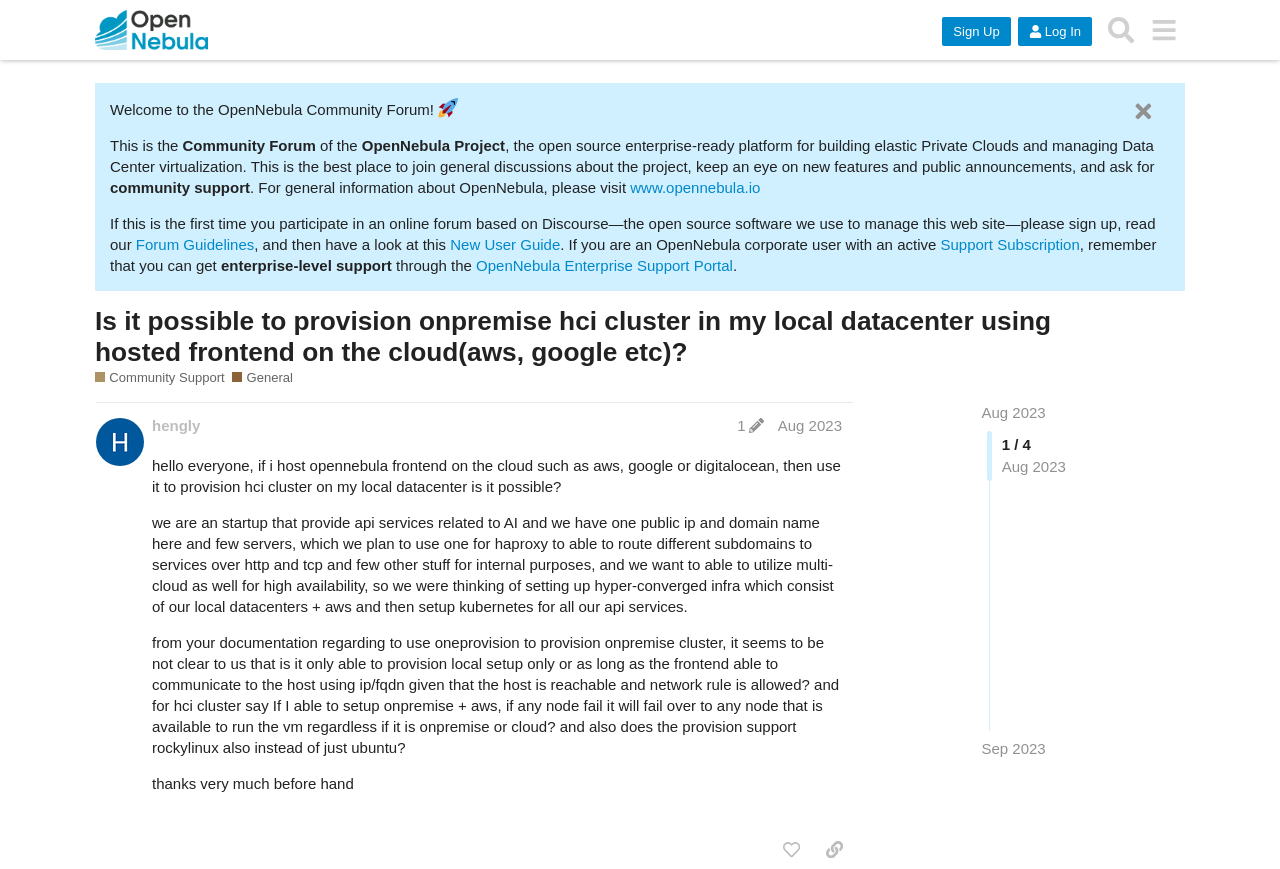What is the purpose of the community support section?
Look at the screenshot and provide an in-depth answer.

The purpose of the community support section can be inferred from the description provided, which states 'This is the place for OpenNebula users to seek and provide support on a best-effort basis.' This suggests that the community support section is intended for users to ask for and offer help to one another.